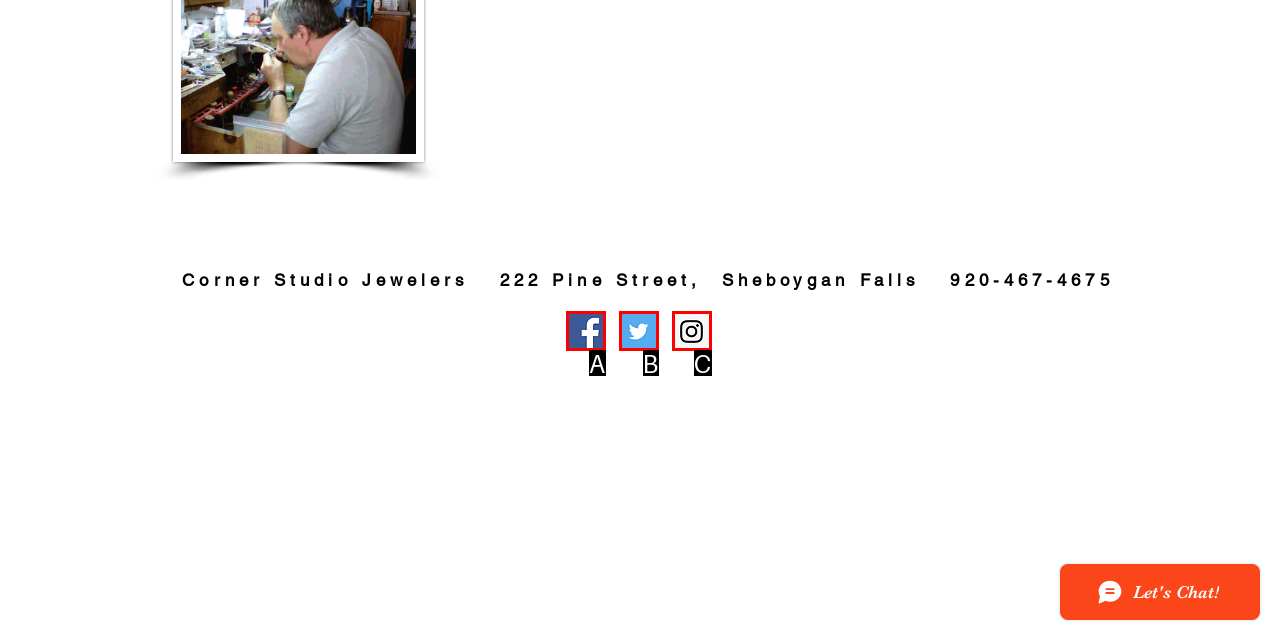Tell me which one HTML element best matches the description: aria-label="TikTok" Answer with the option's letter from the given choices directly.

None